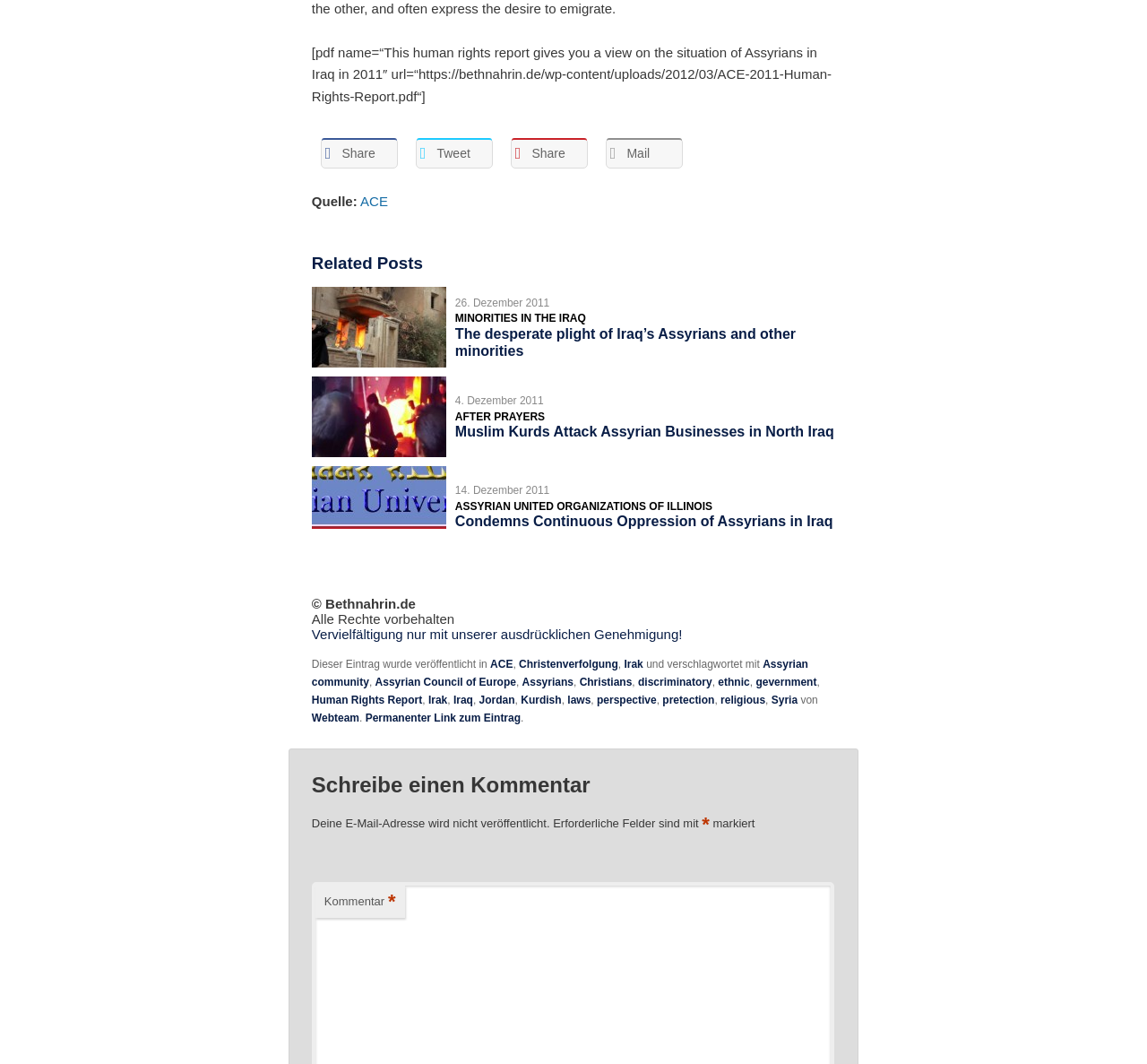What is the name of the report?
Using the visual information, respond with a single word or phrase.

ACE 2011 Human Rights Report